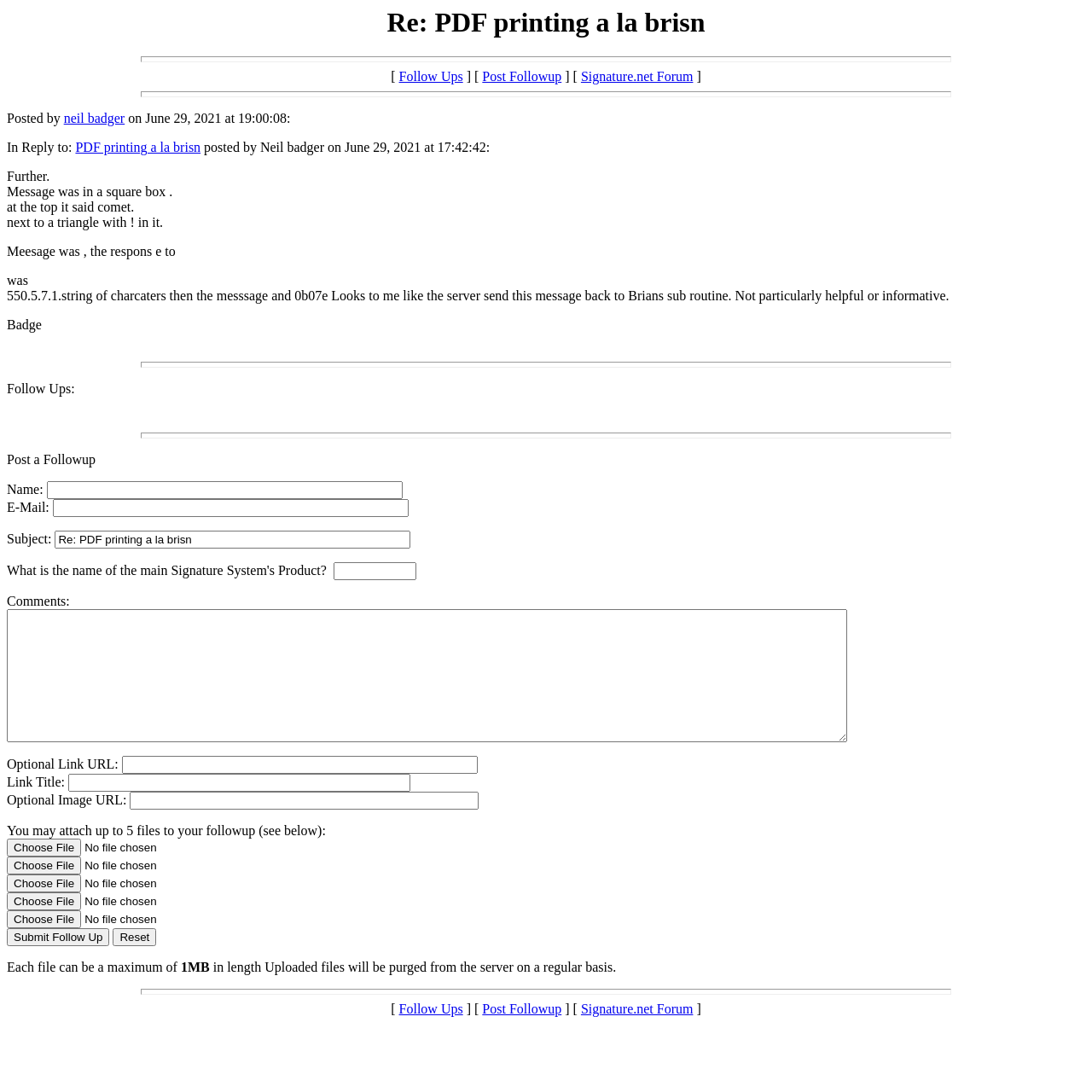Please specify the bounding box coordinates of the clickable region necessary for completing the following instruction: "Click on the 'Post Followup' link". The coordinates must consist of four float numbers between 0 and 1, i.e., [left, top, right, bottom].

[0.442, 0.064, 0.514, 0.077]